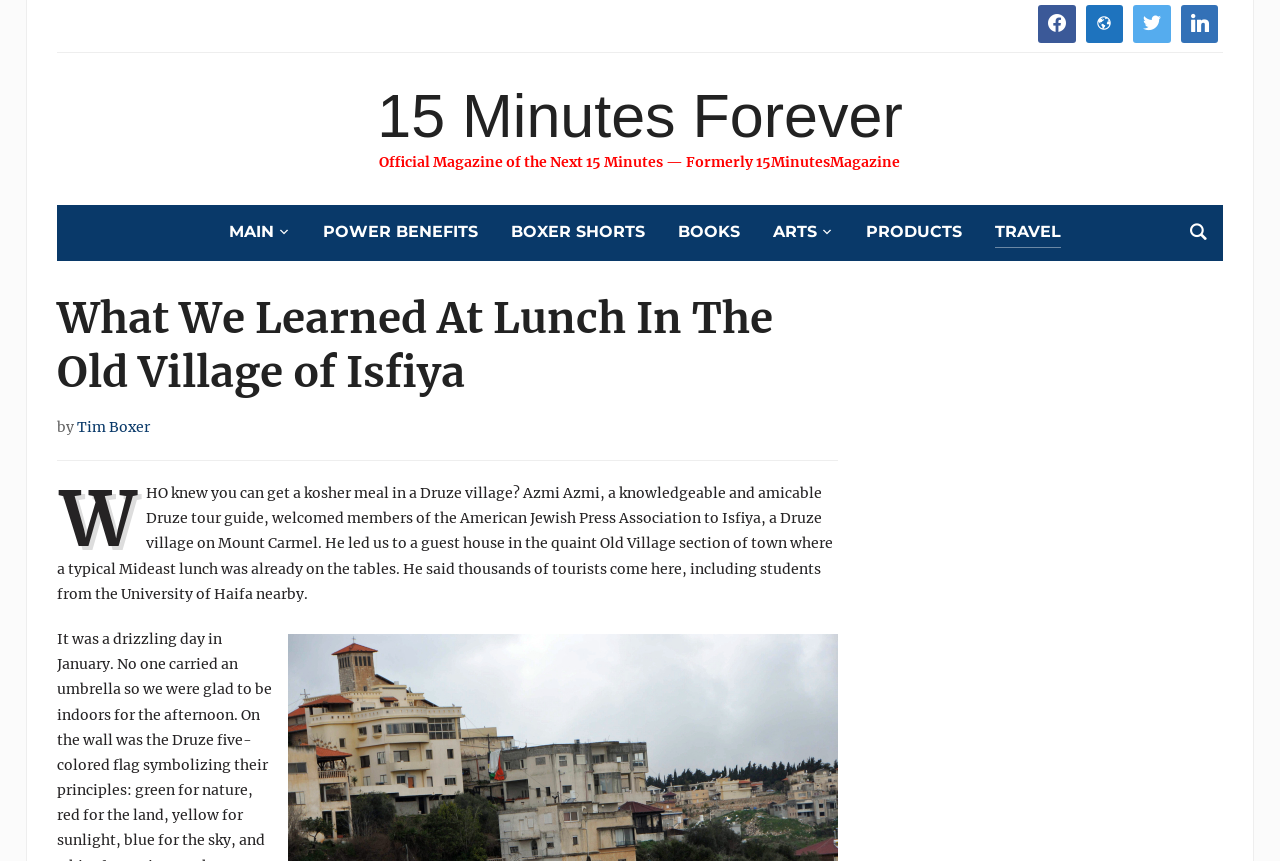Identify the bounding box coordinates of the clickable region to carry out the given instruction: "Read the post by Tim Boxer".

[0.06, 0.485, 0.117, 0.506]